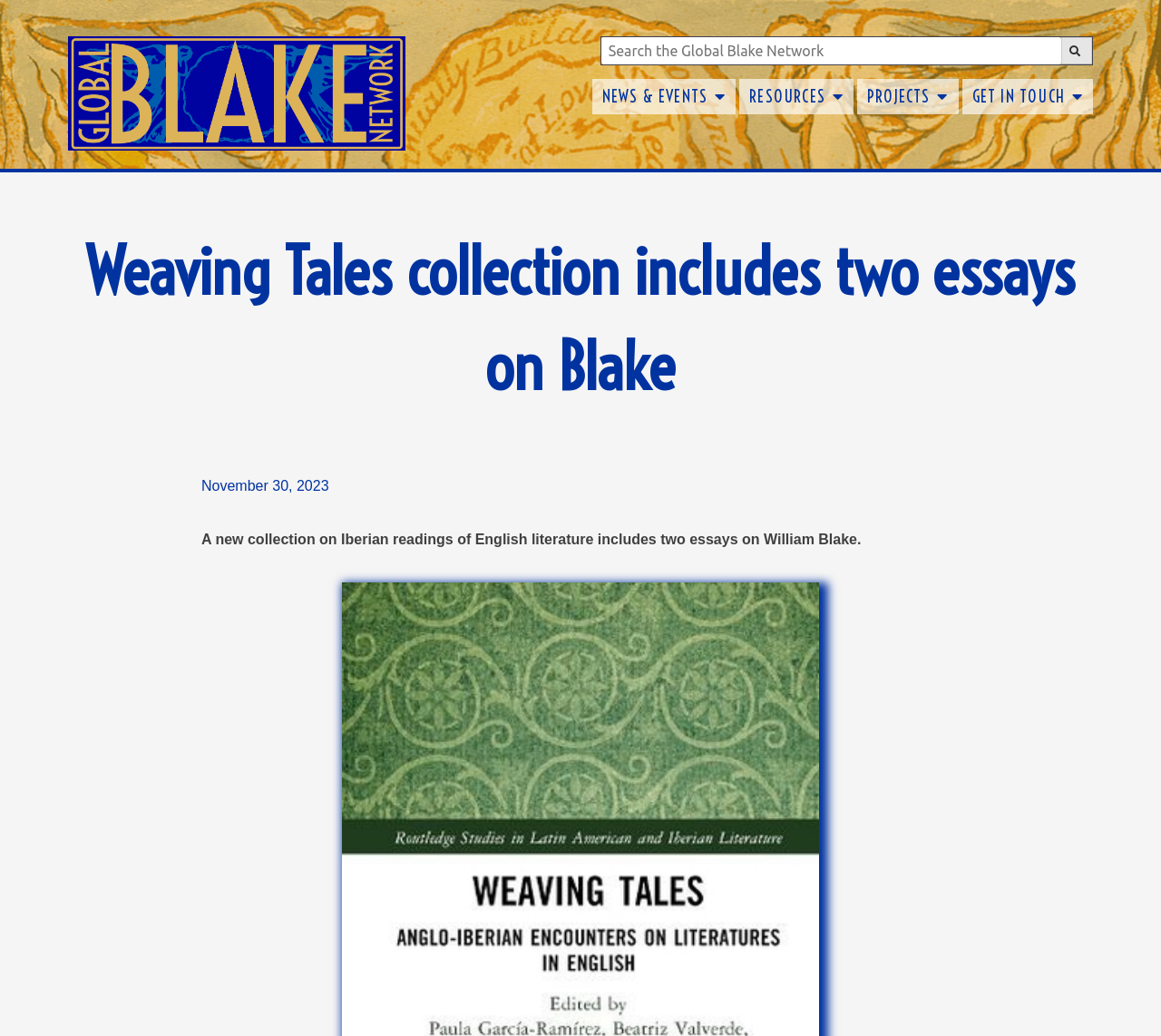What is the date of the latest article?
Refer to the image and provide a concise answer in one word or phrase.

November 30, 2023